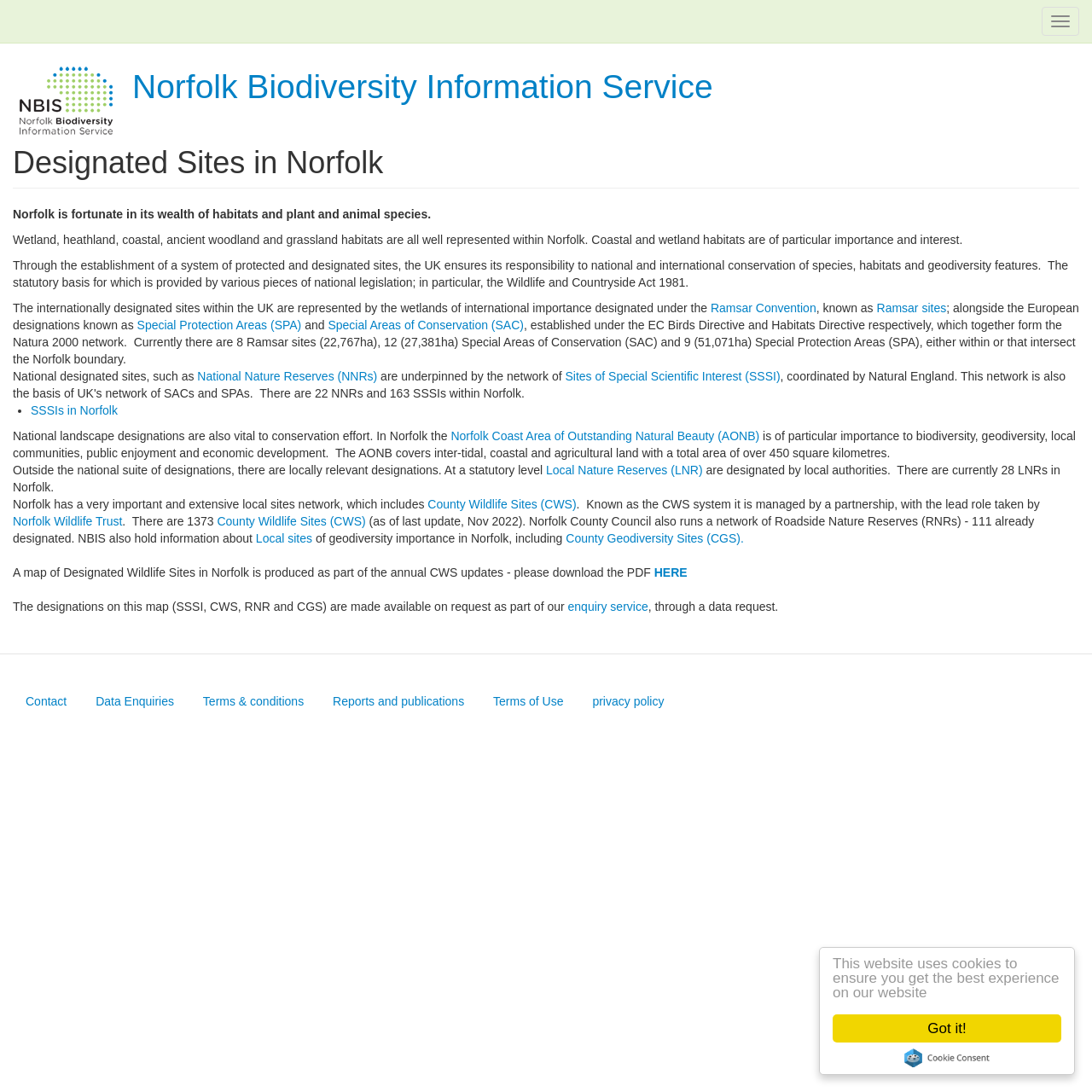What can be requested from the enquiry service?
Based on the visual details in the image, please answer the question thoroughly.

The webpage mentions that the designations on the map, including SSSI, CWS, RNR, and CGS, are made available on request as part of the enquiry service, through a data request.